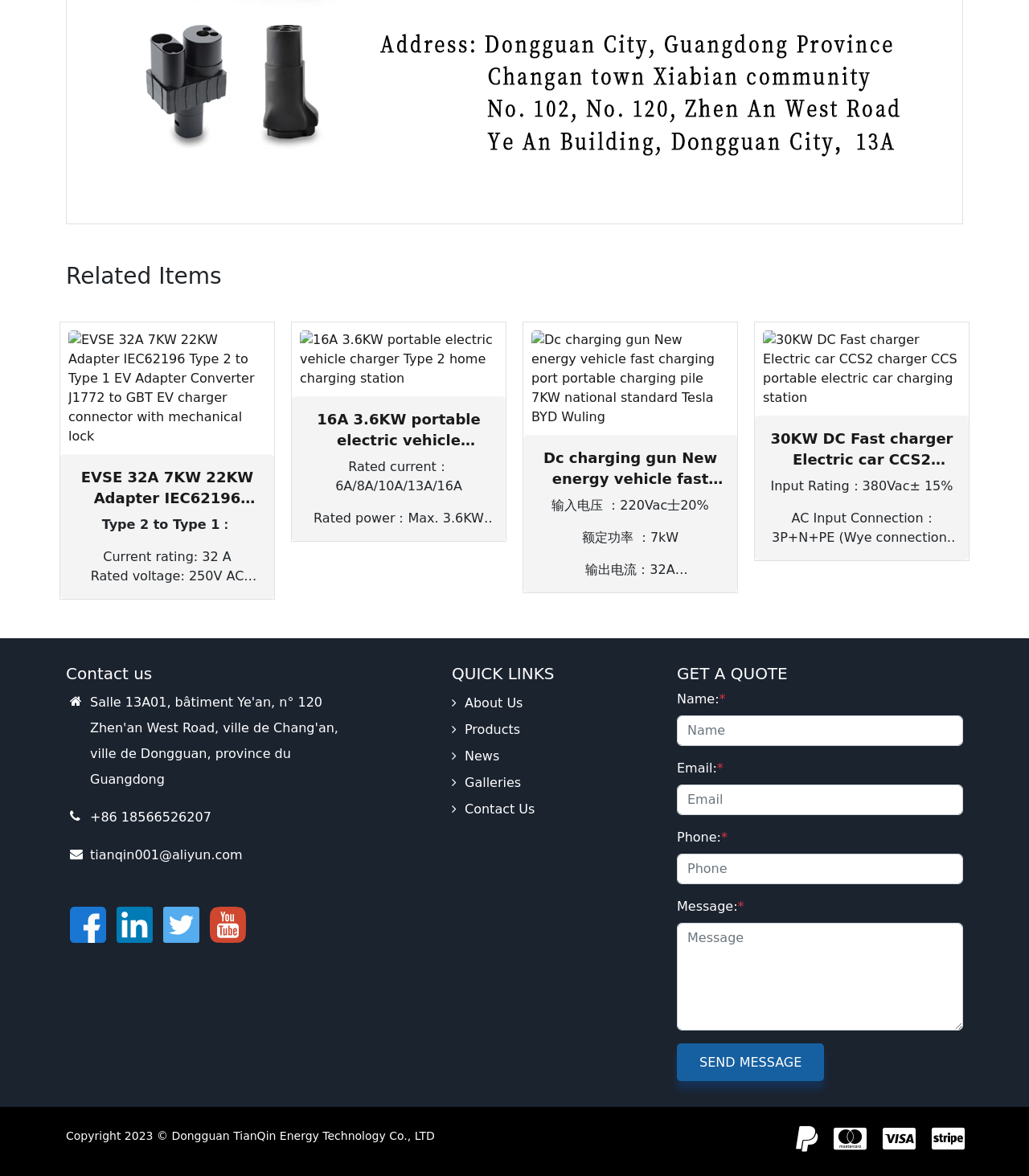Please find the bounding box coordinates of the element that you should click to achieve the following instruction: "Click the link to view the details of Dc charging gun New energy vehicle fast charging port portable charging pile 7KW national standard Tesla BYD Wuling". The coordinates should be presented as four float numbers between 0 and 1: [left, top, right, bottom].

[0.516, 0.281, 0.709, 0.363]